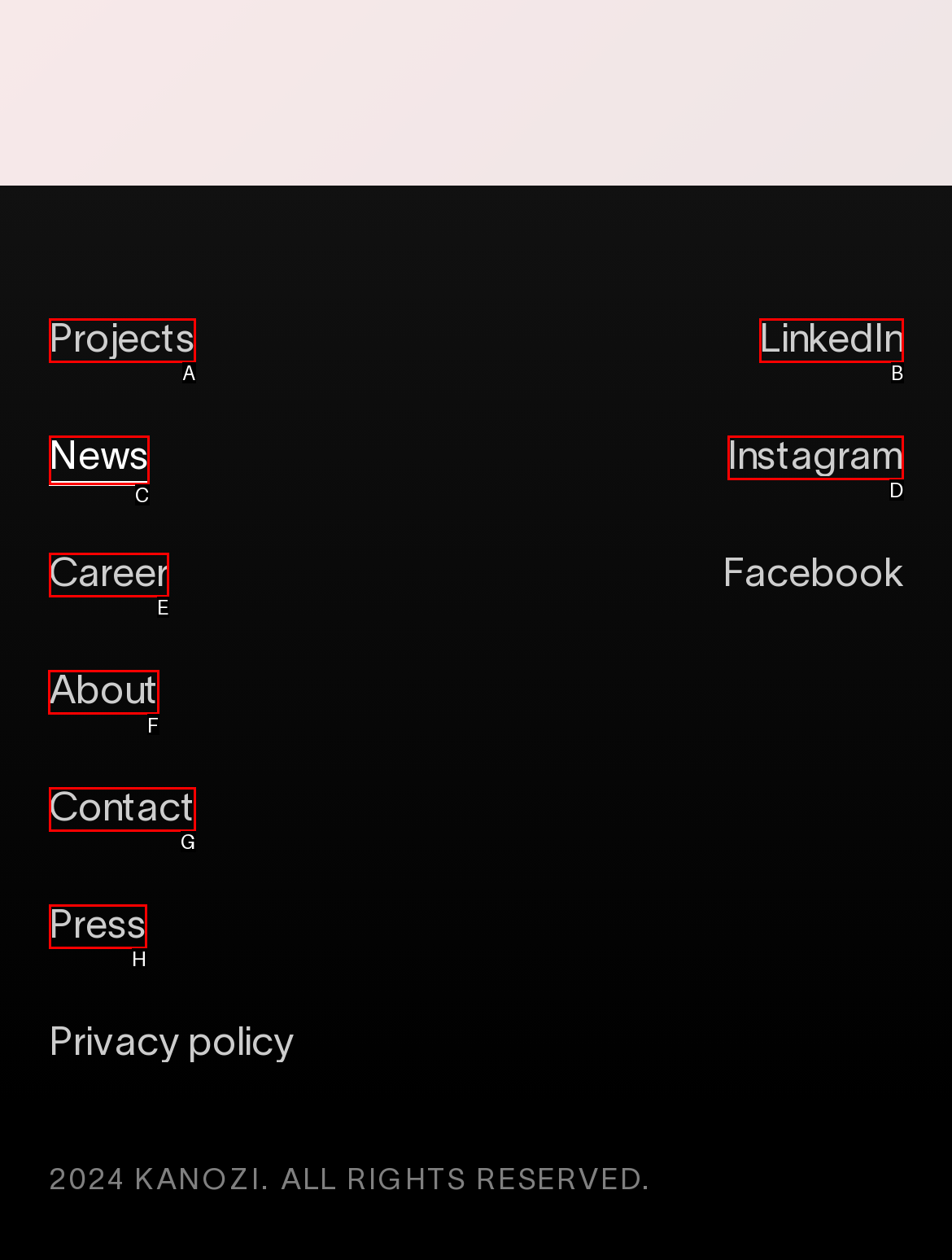Select the appropriate bounding box to fulfill the task: Go to About Respond with the corresponding letter from the choices provided.

F